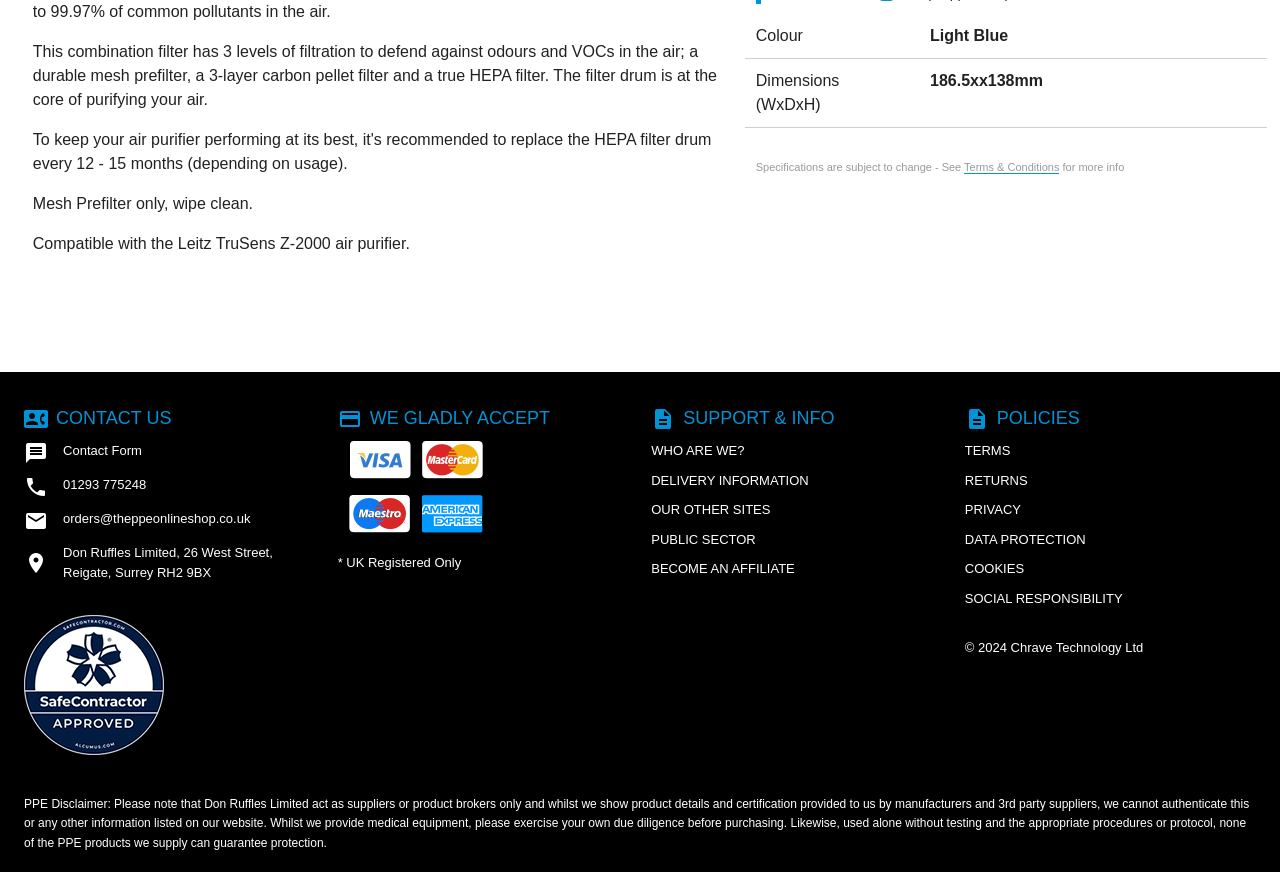Identify the bounding box coordinates for the UI element described as: "May 2021". The coordinates should be provided as four floats between 0 and 1: [left, top, right, bottom].

None